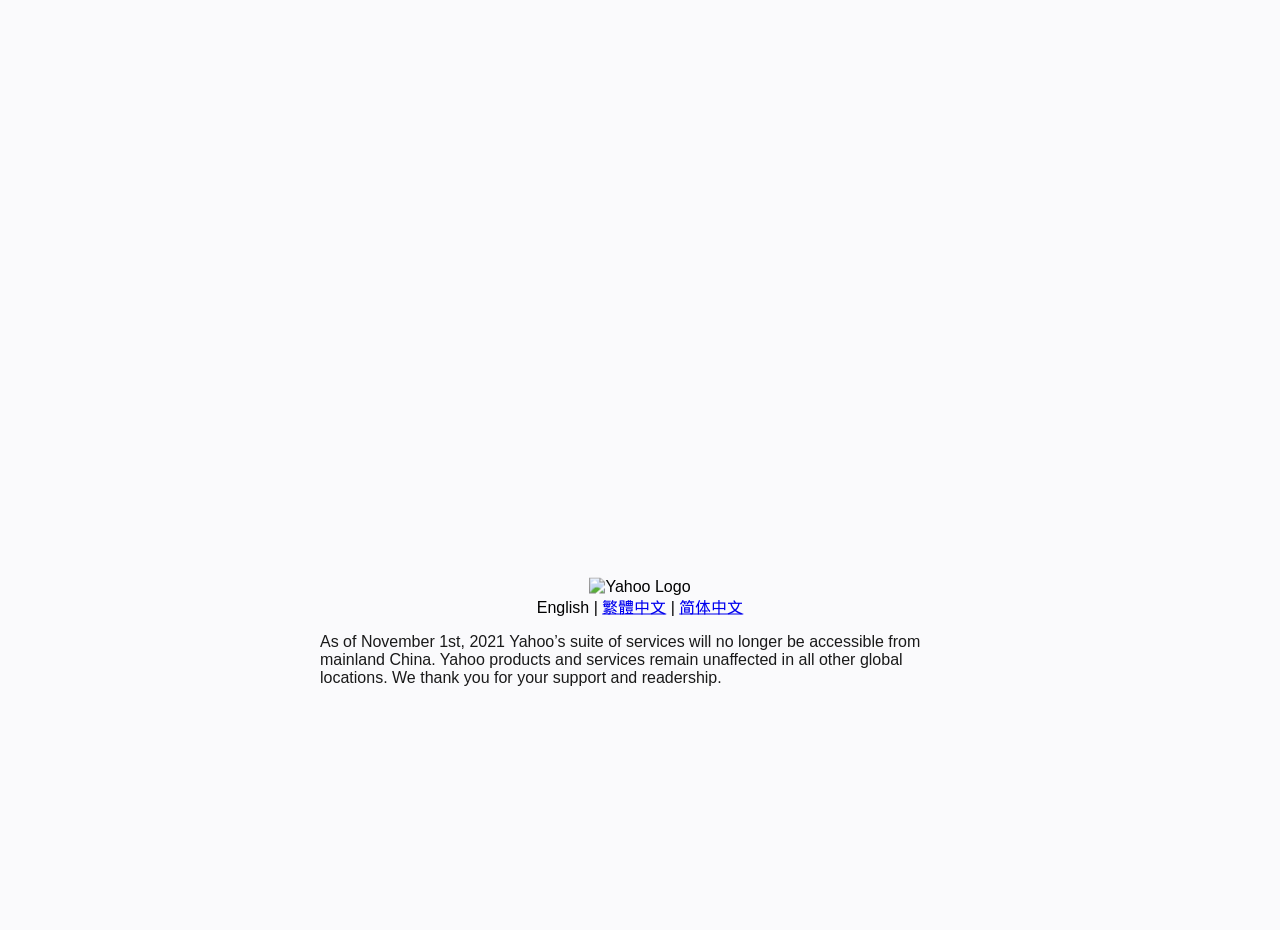Extract the bounding box coordinates for the UI element described by the text: "简体中文". The coordinates should be in the form of [left, top, right, bottom] with values between 0 and 1.

[0.531, 0.644, 0.581, 0.662]